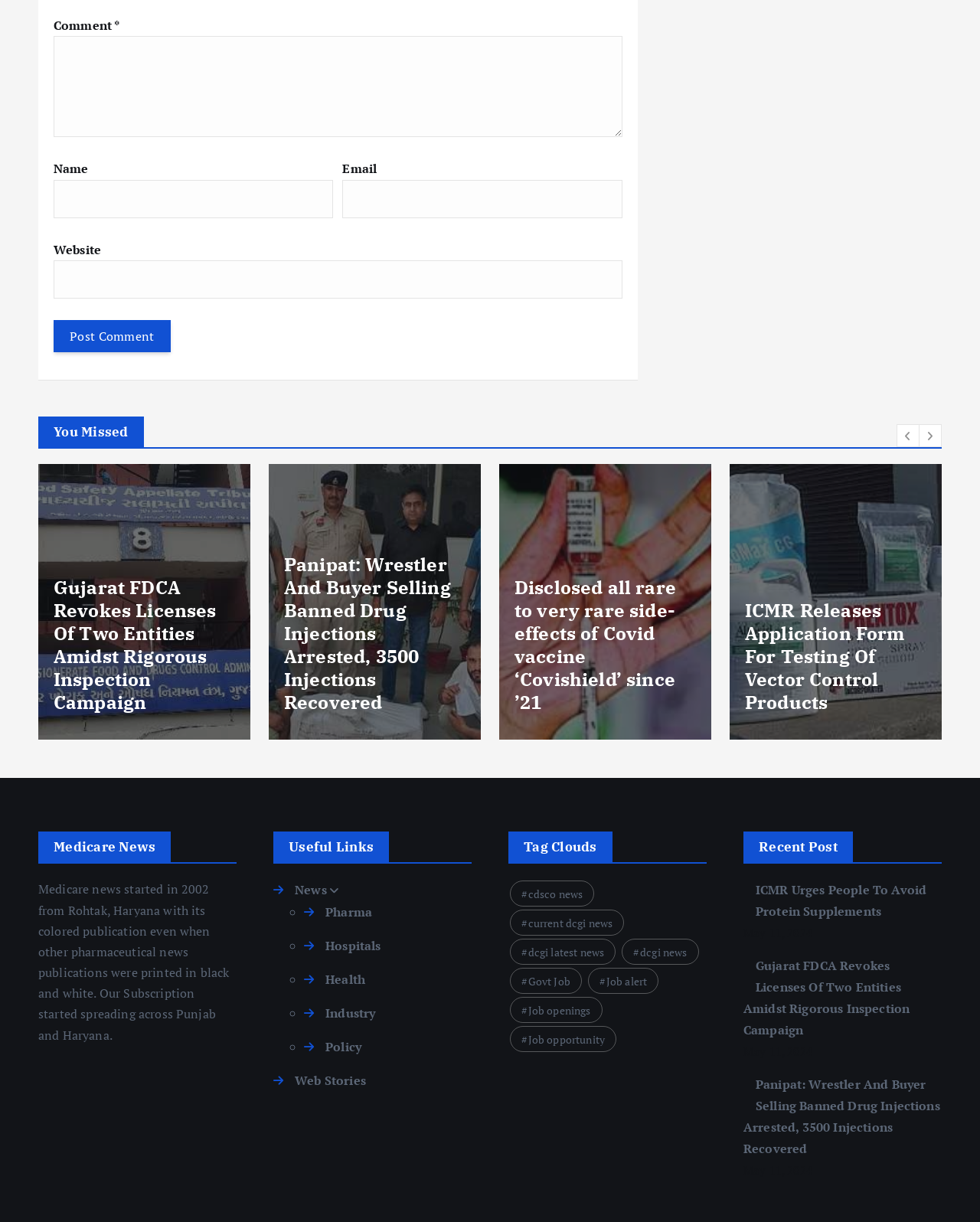Use the details in the image to answer the question thoroughly: 
What type of news does the website primarily focus on?

The website has a heading 'Medicare News' and features articles with titles such as 'ICMR Urges People To Avoid Protein Supplements' and 'Gujarat FDCA Revokes Licenses Of Two Entities Amidst Rigorous Inspection Campaign', suggesting that it primarily focuses on Medicare news.